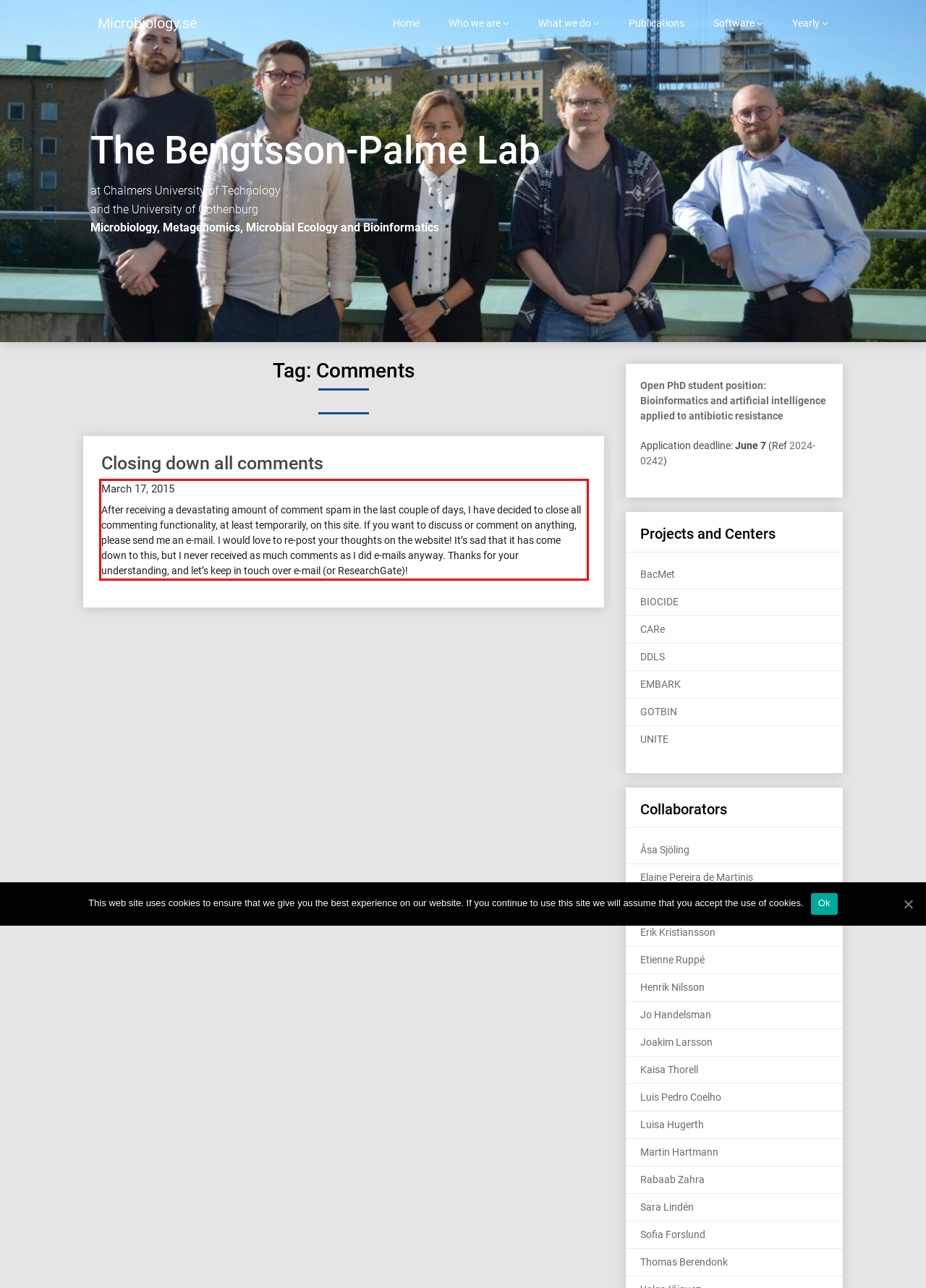Please use OCR to extract the text content from the red bounding box in the provided webpage screenshot.

After receiving a devastating amount of comment spam in the last couple of days, I have decided to close all commenting functionality, at least temporarily, on this site. If you want to discuss or comment on anything, please send me an e-mail. I would love to re-post your thoughts on the website! It’s sad that it has come down to this, but I never received as much comments as I did e-mails anyway. Thanks for your understanding, and let’s keep in touch over e-mail (or ResearchGate)!